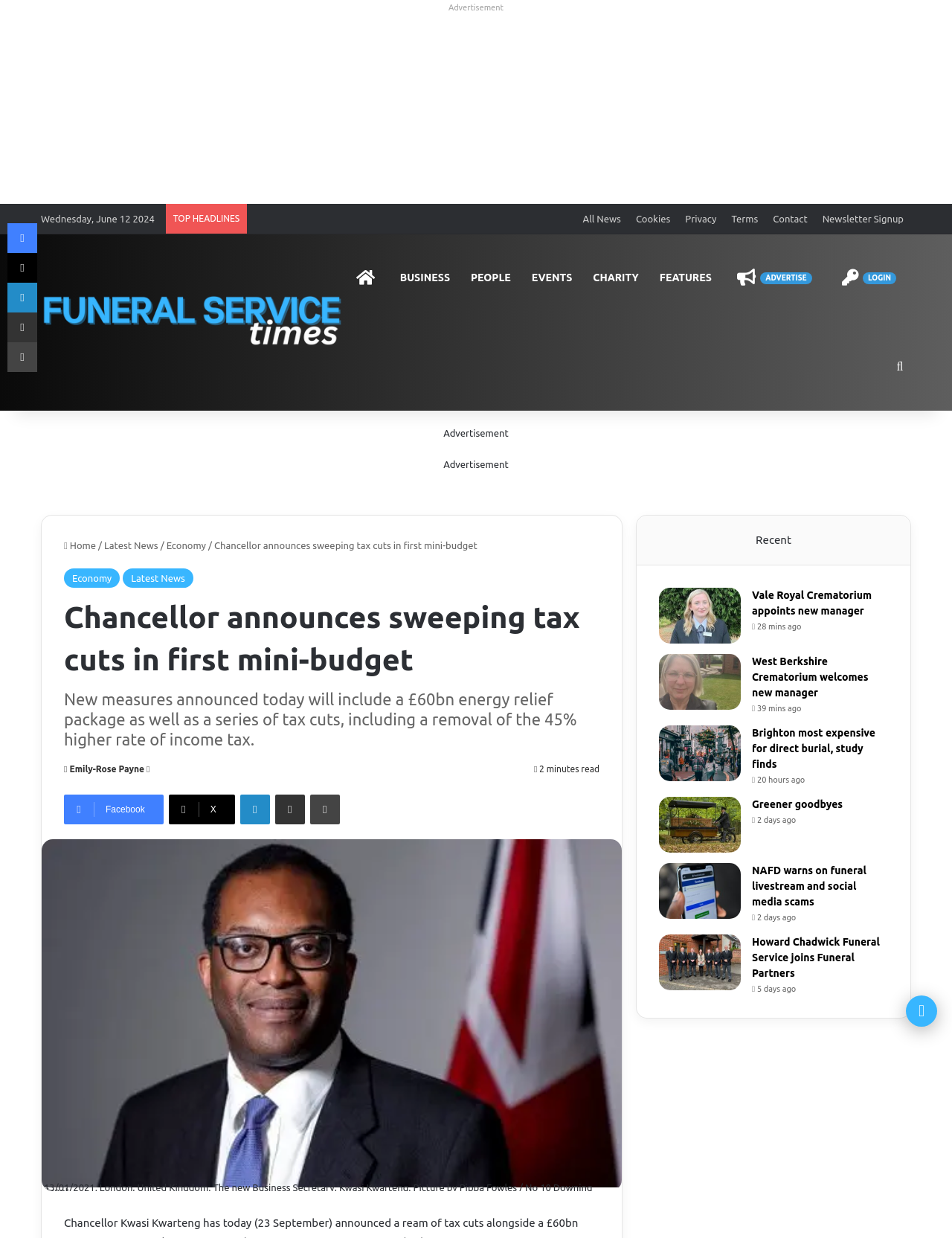What is the name of the publication?
Please respond to the question with as much detail as possible.

The name of the publication is mentioned in the primary navigation menu as 'Funeral Service Times' and also in the logo of the website.